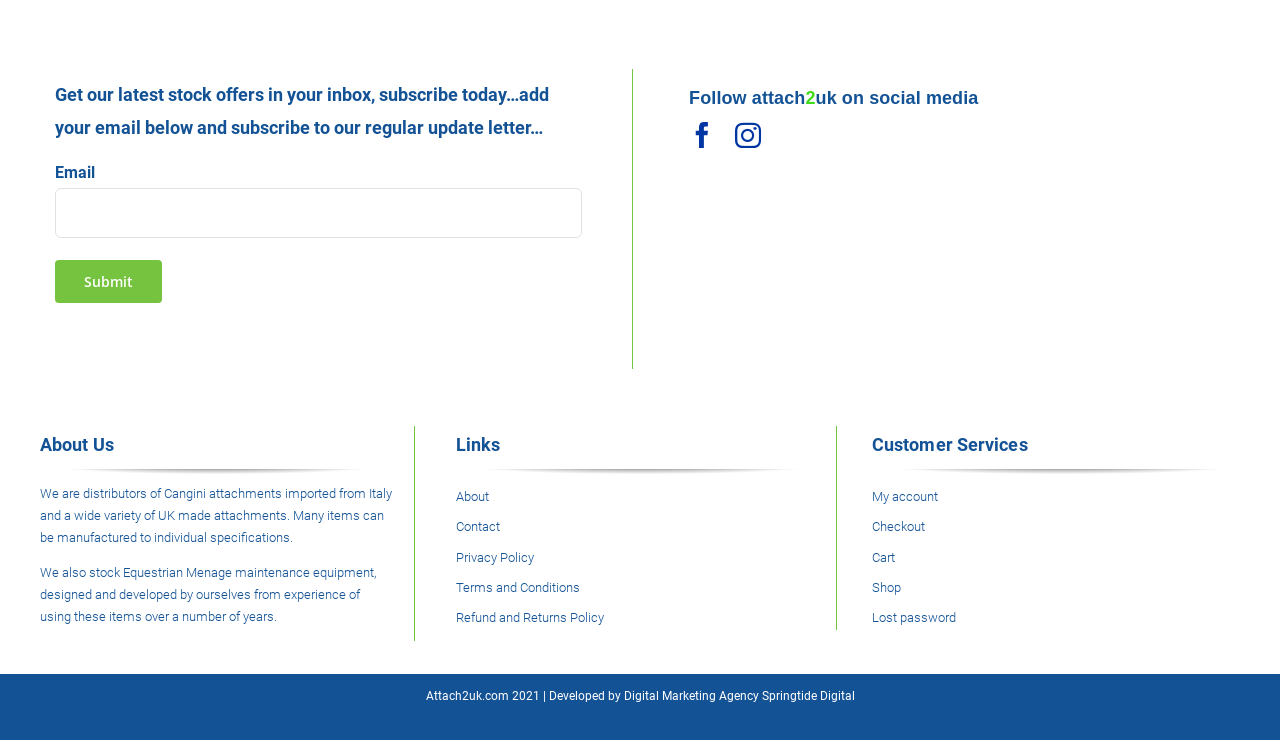How many social media platforms are mentioned?
Using the visual information, respond with a single word or phrase.

2